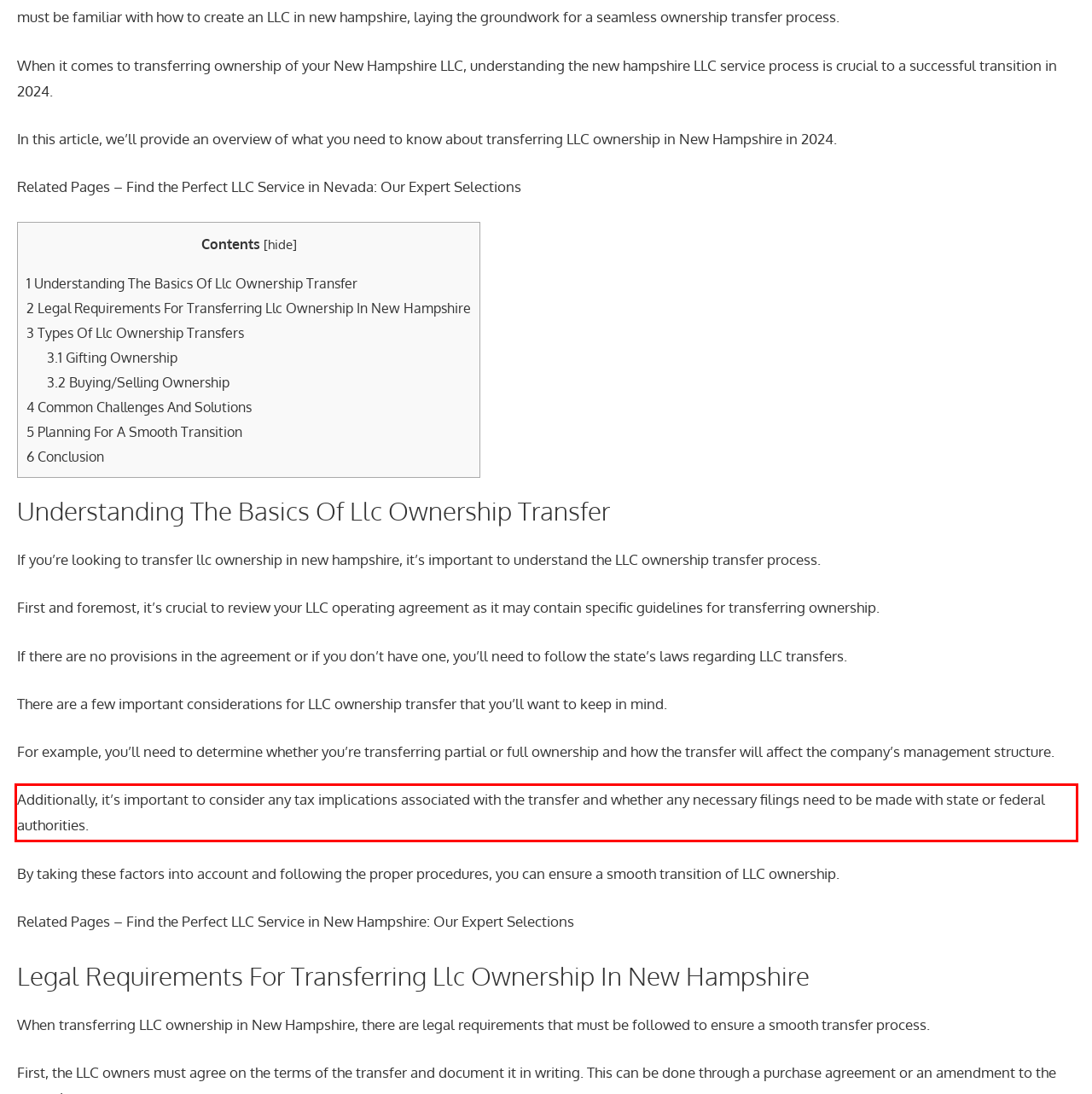Review the webpage screenshot provided, and perform OCR to extract the text from the red bounding box.

Additionally, it’s important to consider any tax implications associated with the transfer and whether any necessary filings need to be made with state or federal authorities.